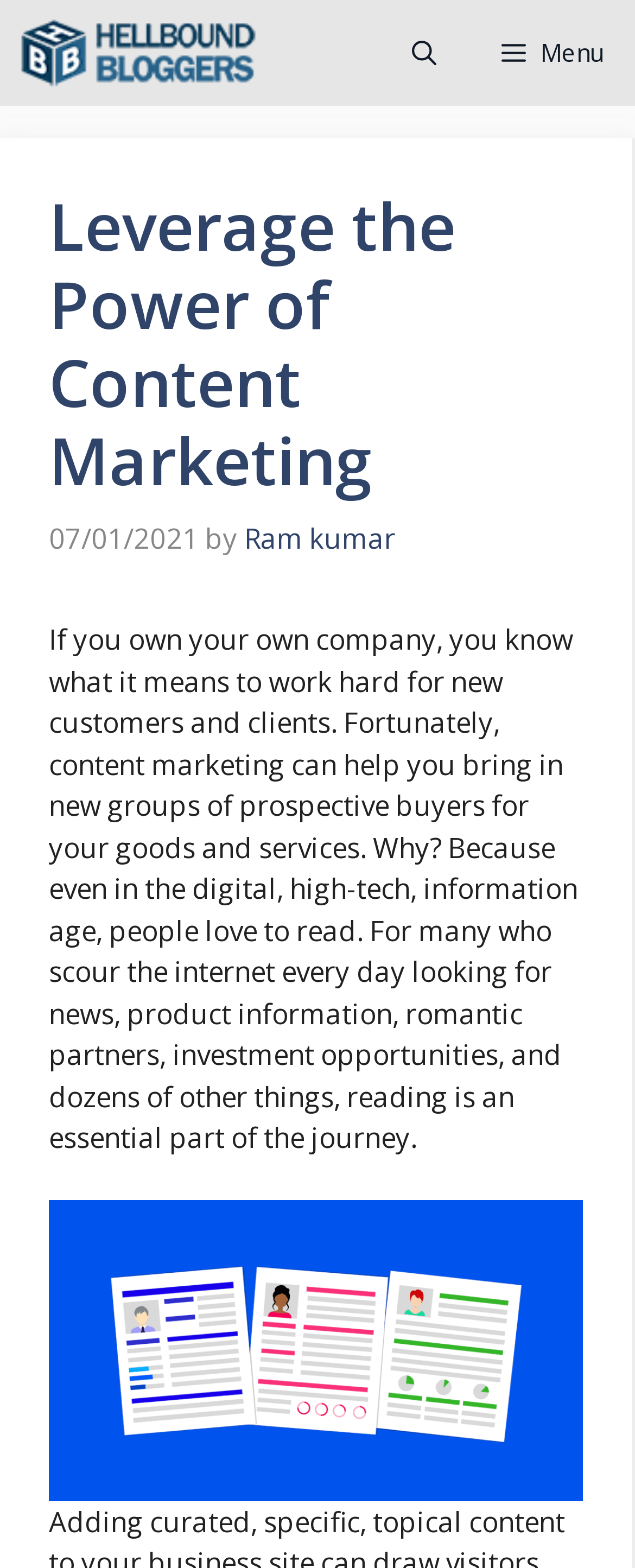Answer the question with a brief word or phrase:
What is the topic of the article?

Content Marketing